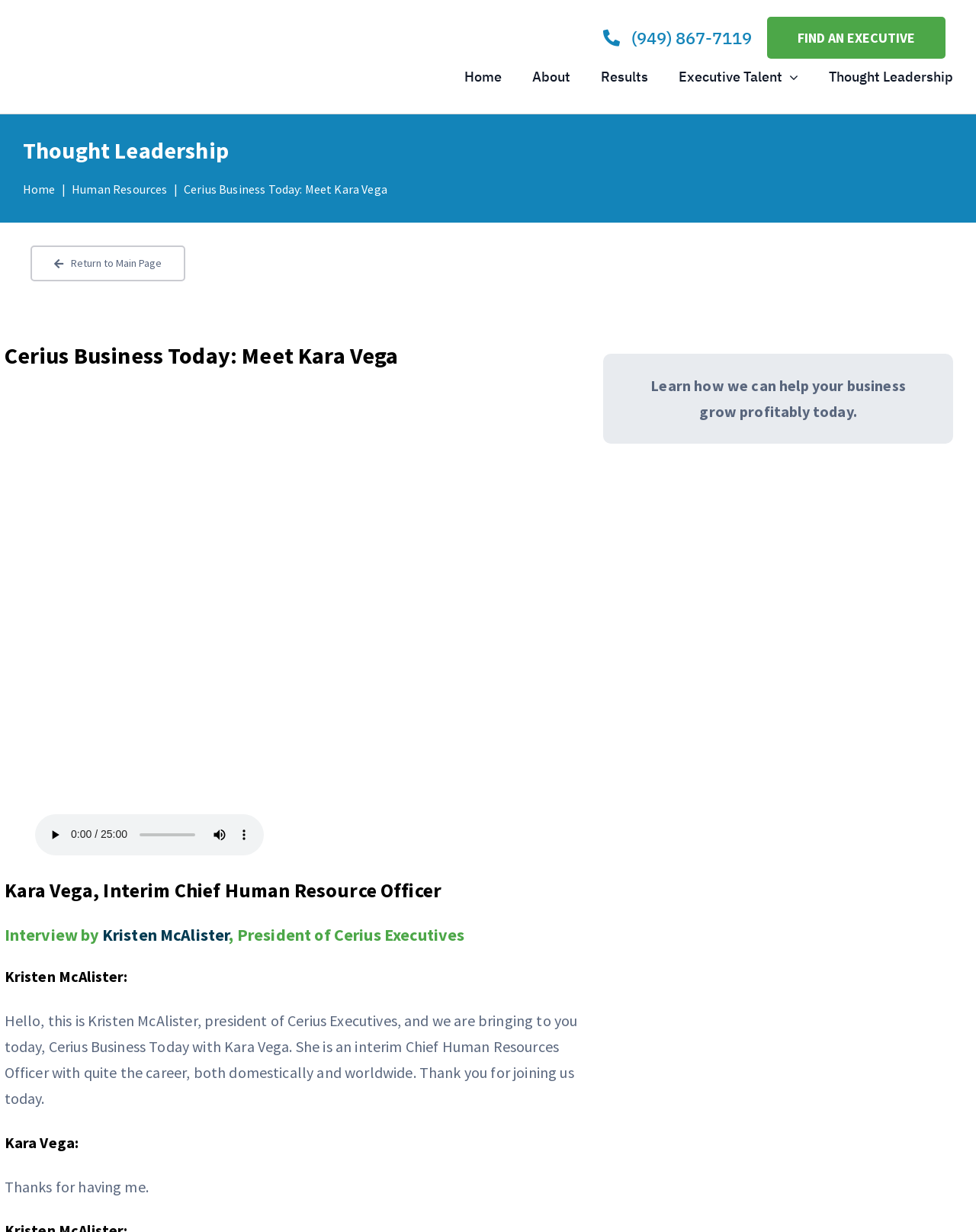What is the topic of the interview?
Please answer the question as detailed as possible based on the image.

I found a link with the text 'Human Resources' which is a category under the 'Thought Leadership' section. This suggests that the topic of the interview is related to Human Resources. Additionally, the title of the interview mentions 'Interim Chief Human Resource Officer', which further supports this conclusion.